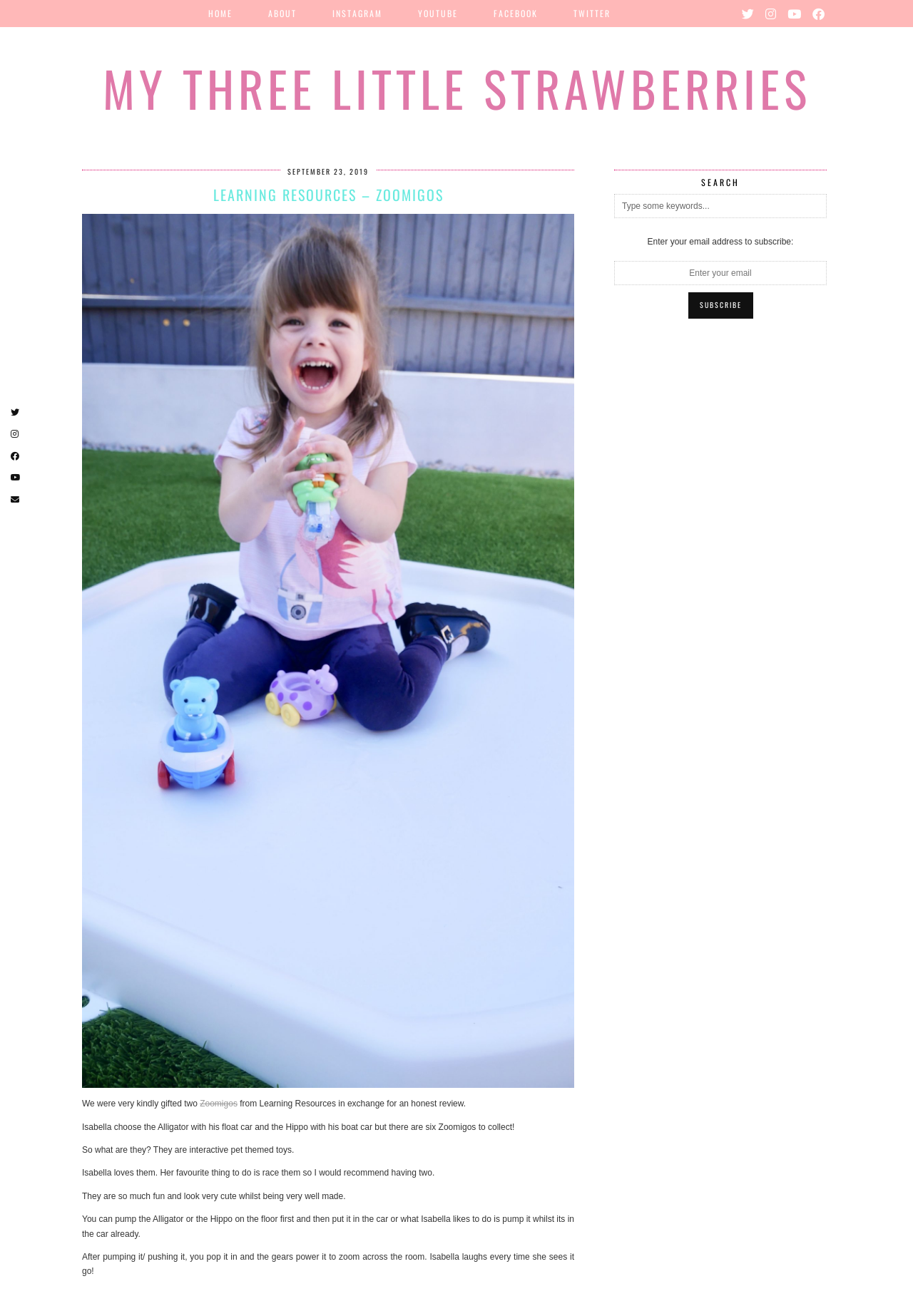Please identify the bounding box coordinates of the element on the webpage that should be clicked to follow this instruction: "Subscribe to the newsletter". The bounding box coordinates should be given as four float numbers between 0 and 1, formatted as [left, top, right, bottom].

[0.754, 0.222, 0.825, 0.242]